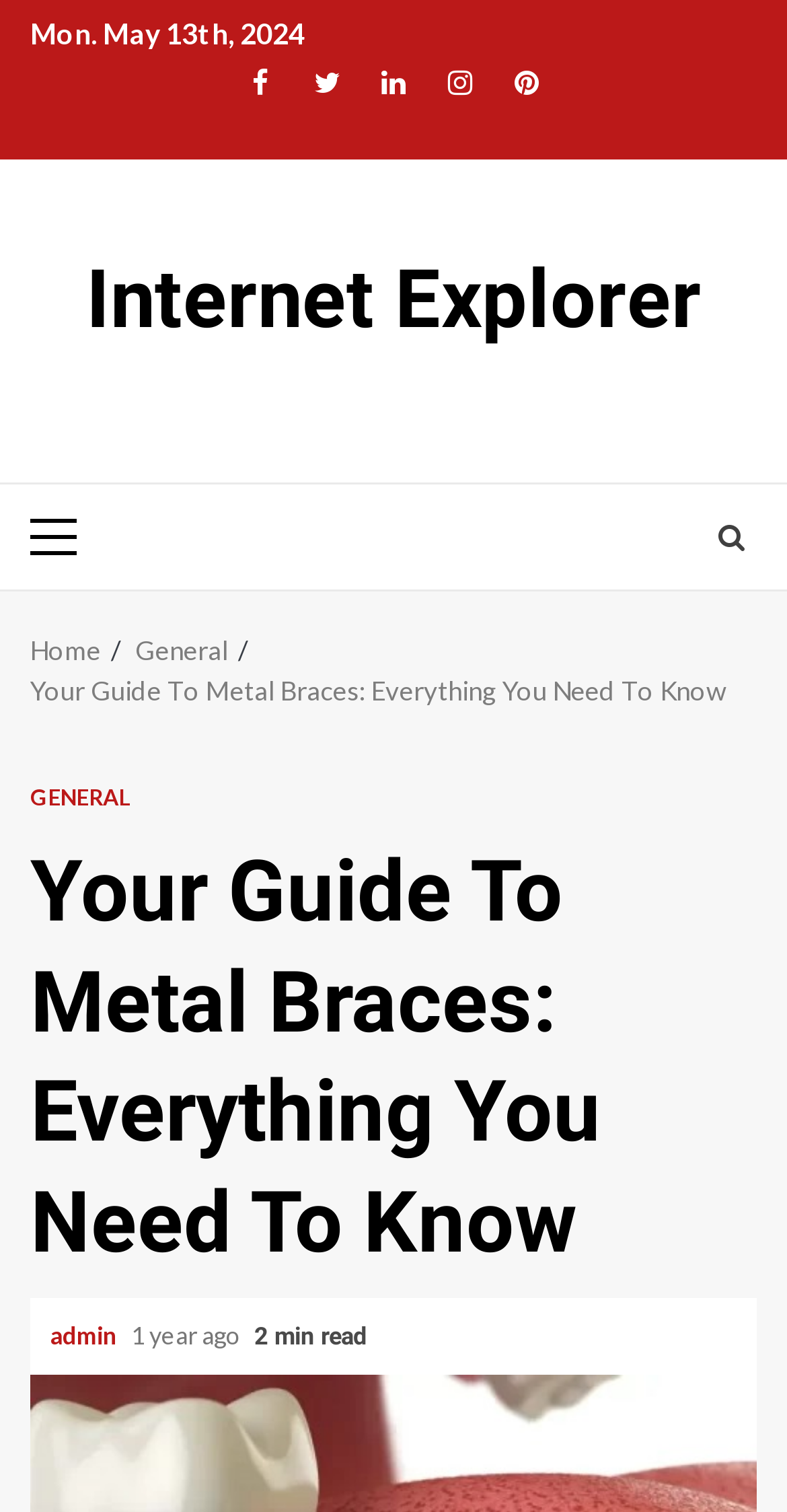Please locate the bounding box coordinates for the element that should be clicked to achieve the following instruction: "Subscribe to Furniture World Magazine". Ensure the coordinates are given as four float numbers between 0 and 1, i.e., [left, top, right, bottom].

None